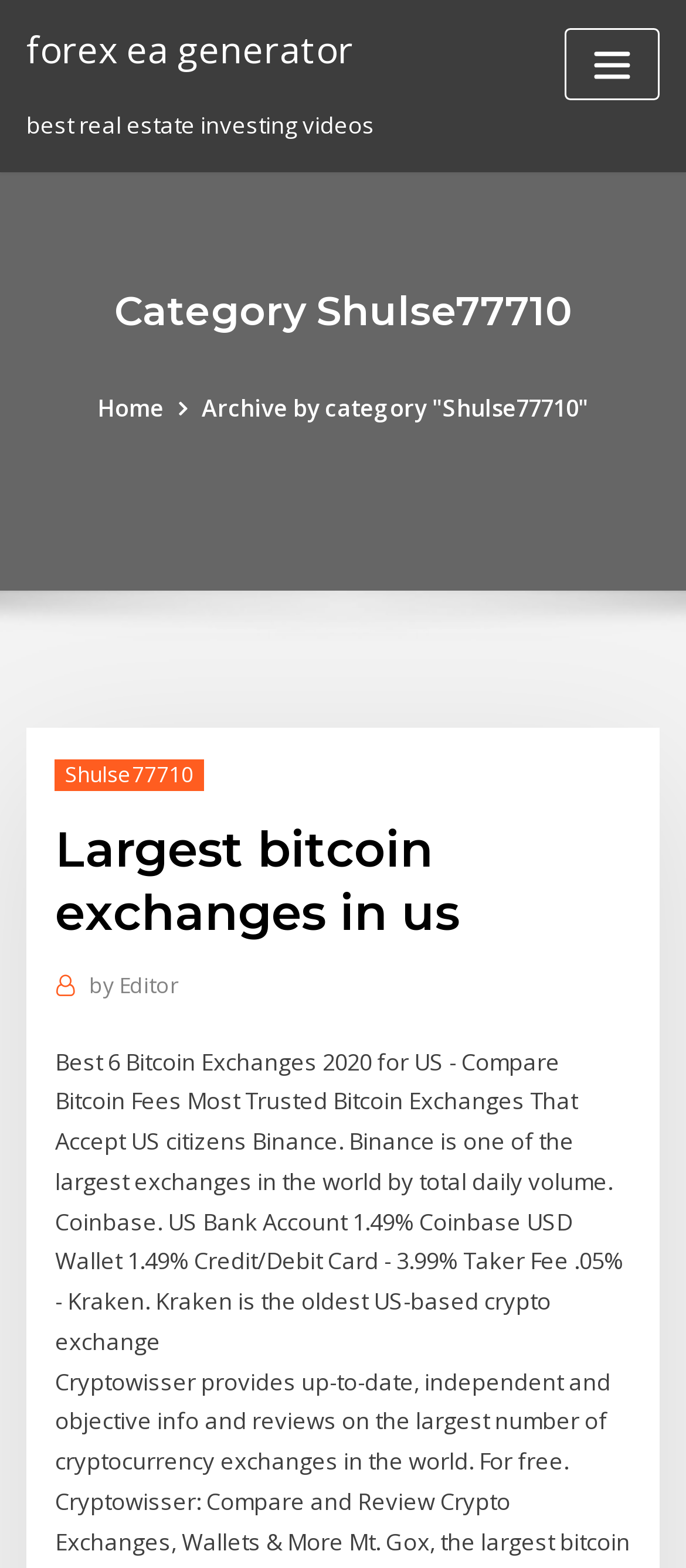Please provide a comprehensive answer to the question based on the screenshot: What is the fee for using a credit/debit card on Coinbase?

I found the answer by reading the StaticText element which mentions 'Credit/Debit Card - 3.99%' as one of the fees for using Coinbase.